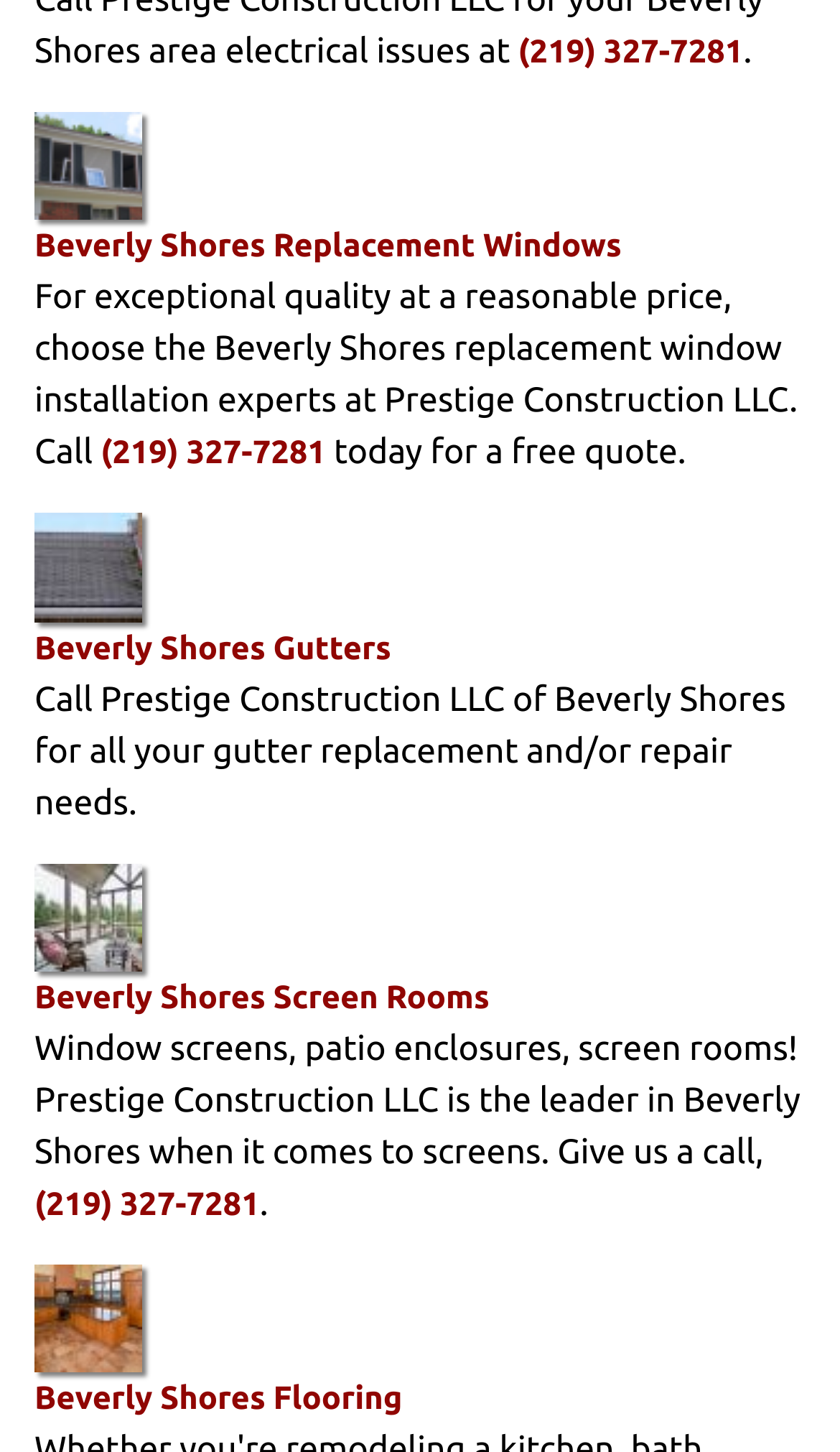Locate the bounding box of the UI element with the following description: "Beverly Shores Gutters".

[0.041, 0.354, 0.959, 0.459]